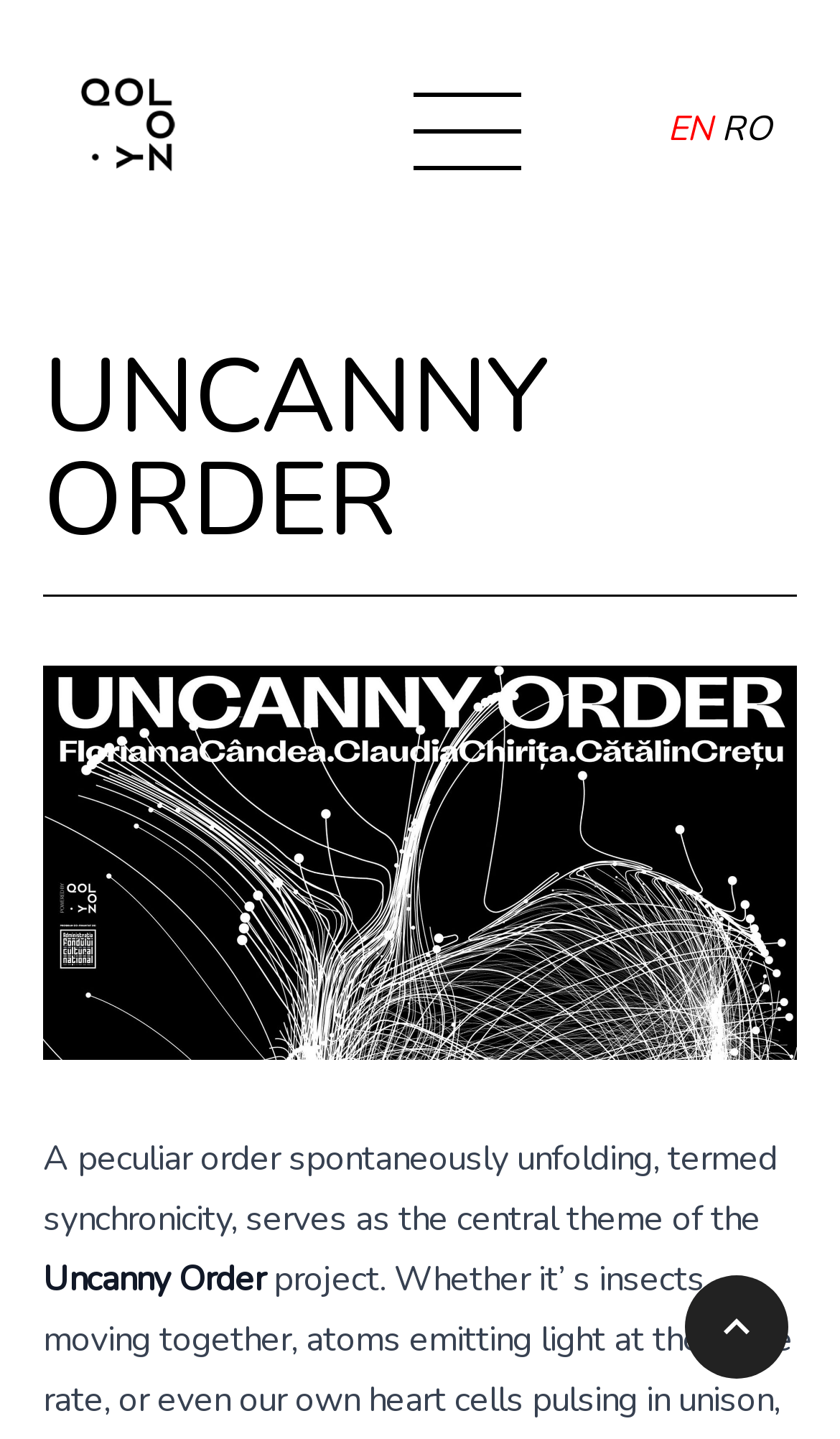Extract the bounding box coordinates for the UI element described by the text: "alt="Qolony Logo"". The coordinates should be in the form of [left, top, right, bottom] with values between 0 and 1.

[0.082, 0.048, 0.256, 0.132]